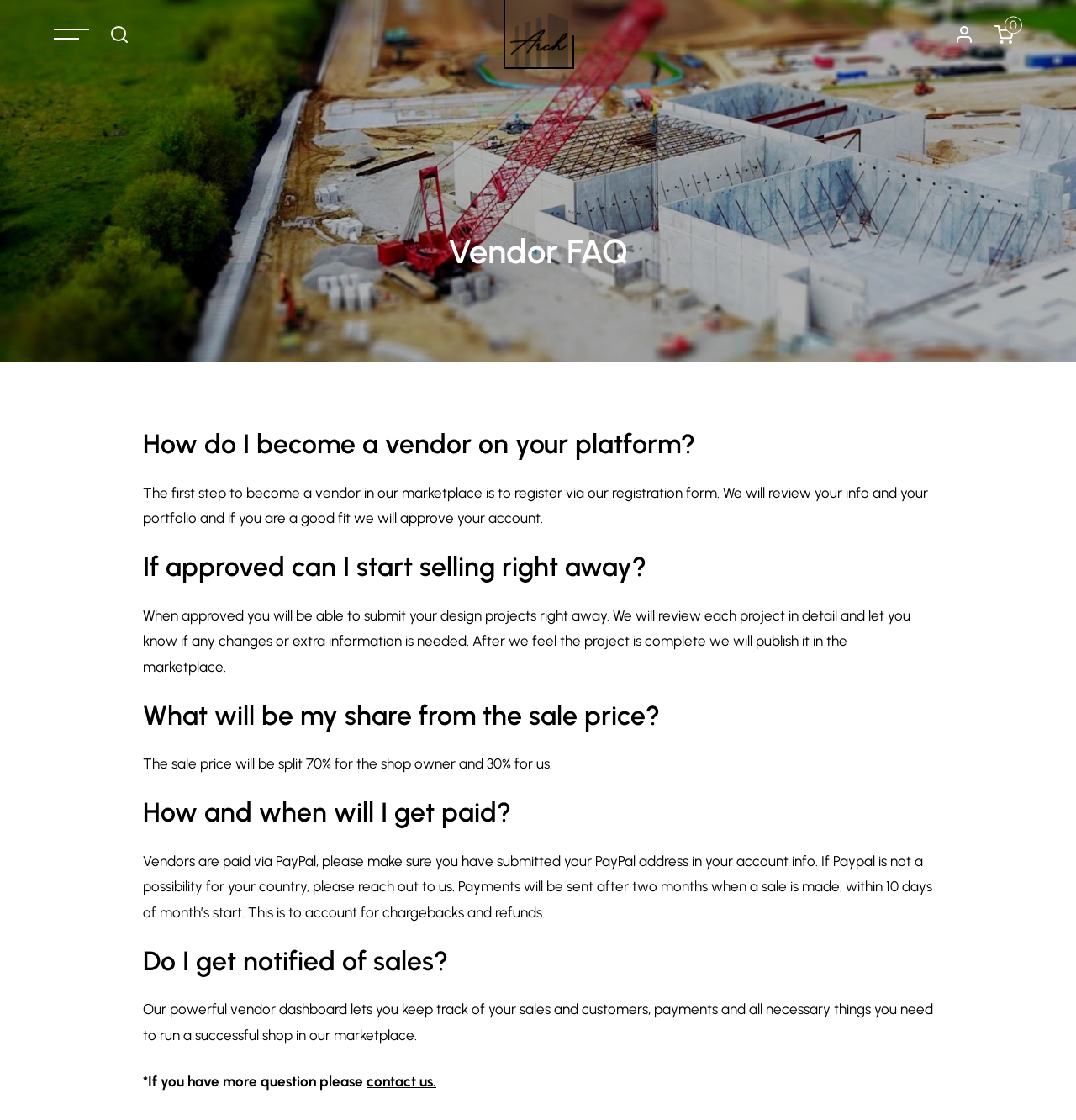Look at the image and give a detailed response to the following question: What is the first step to become a vendor?

According to the webpage, the first step to become a vendor is to register via the registration form, which is mentioned in the paragraph under the heading 'How do I become a vendor on your platform?'.